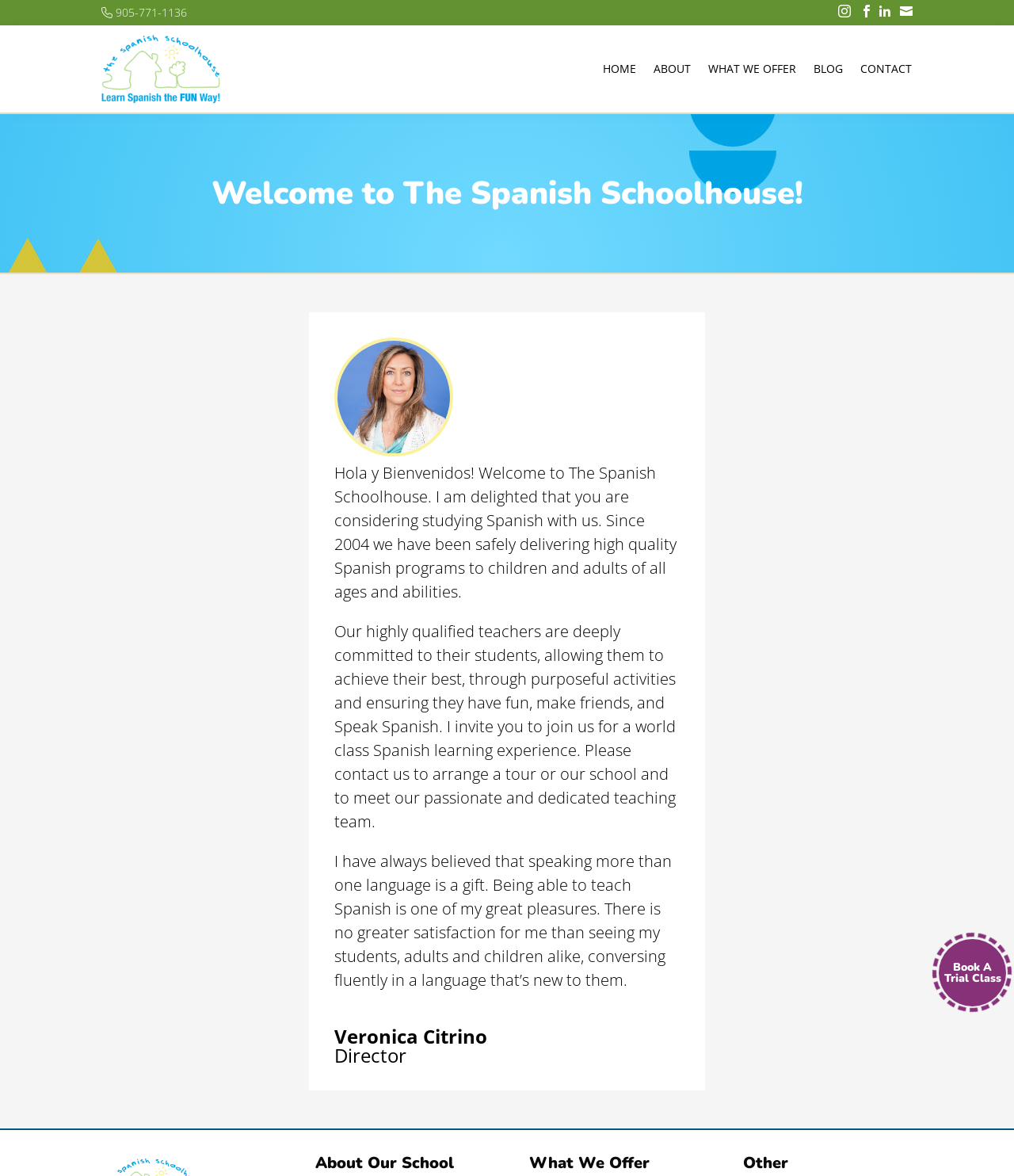Answer the following query concisely with a single word or phrase:
What is the phone number to contact the school?

905-771-1136